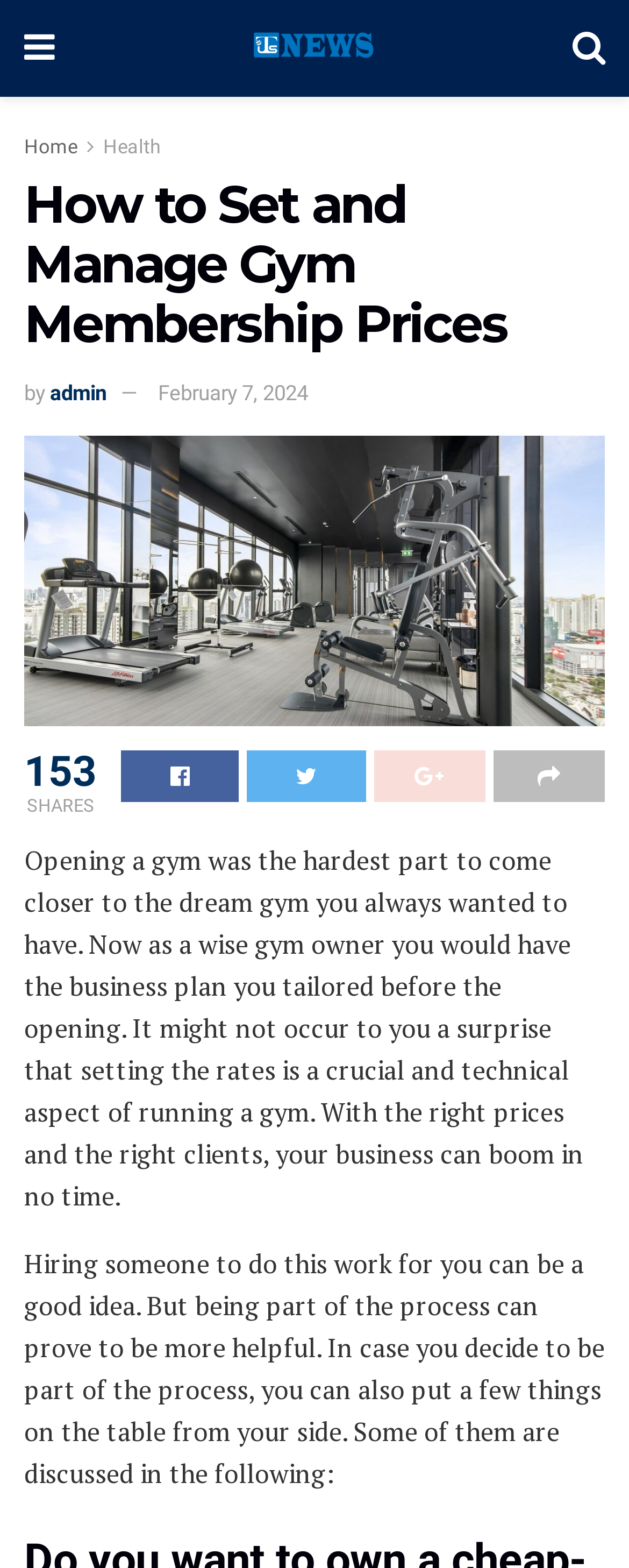When was the article published?
We need a detailed and meticulous answer to the question.

The publication date of the article can be found by looking at the link 'February 7, 2024', which indicates the date the article was published.